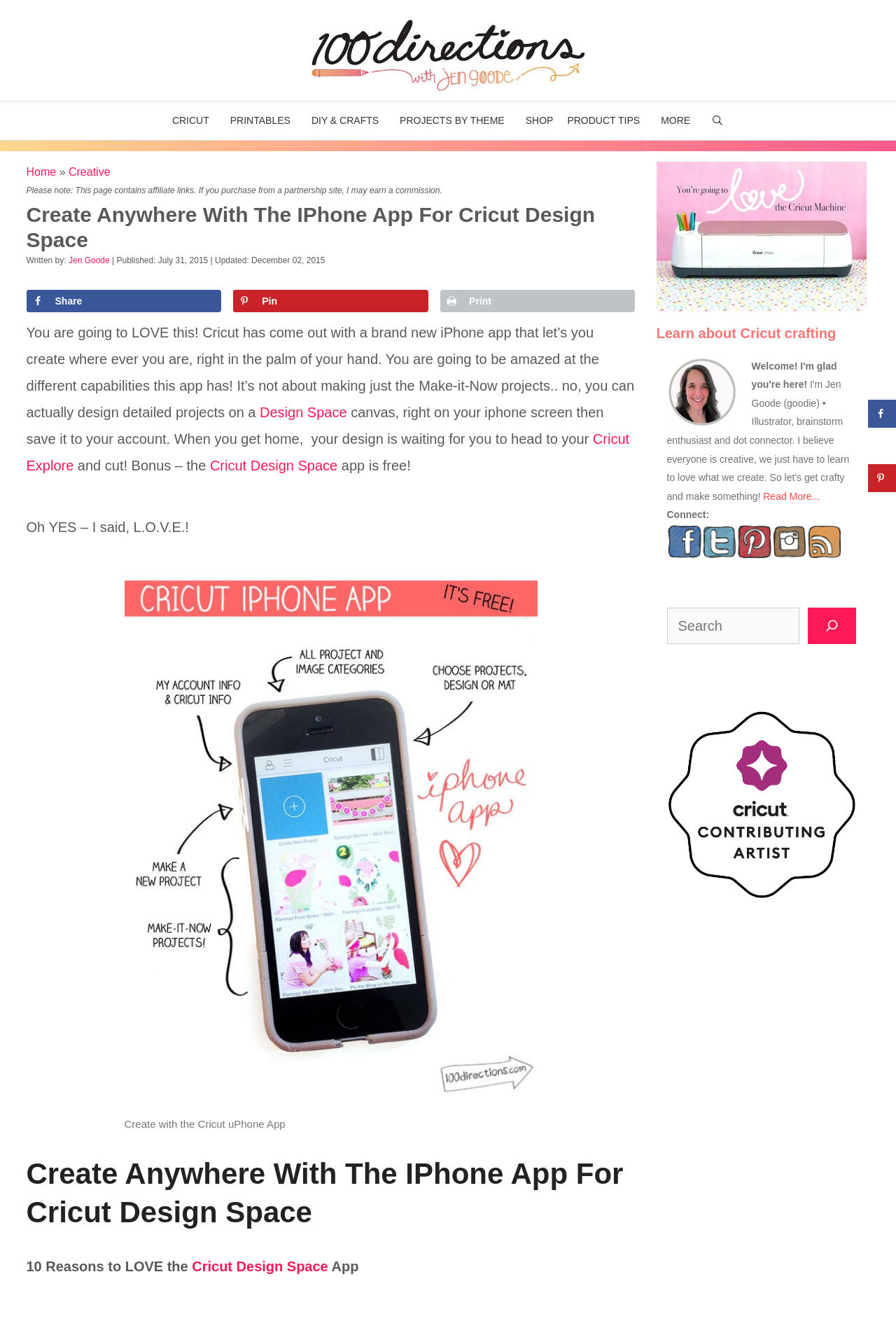What is the author of the webpage content?
Using the information from the image, provide a comprehensive answer to the question.

The webpage content mentions 'Written by:' followed by the name 'Jen Goode', which indicates that Jen Goode is the author of the webpage content.